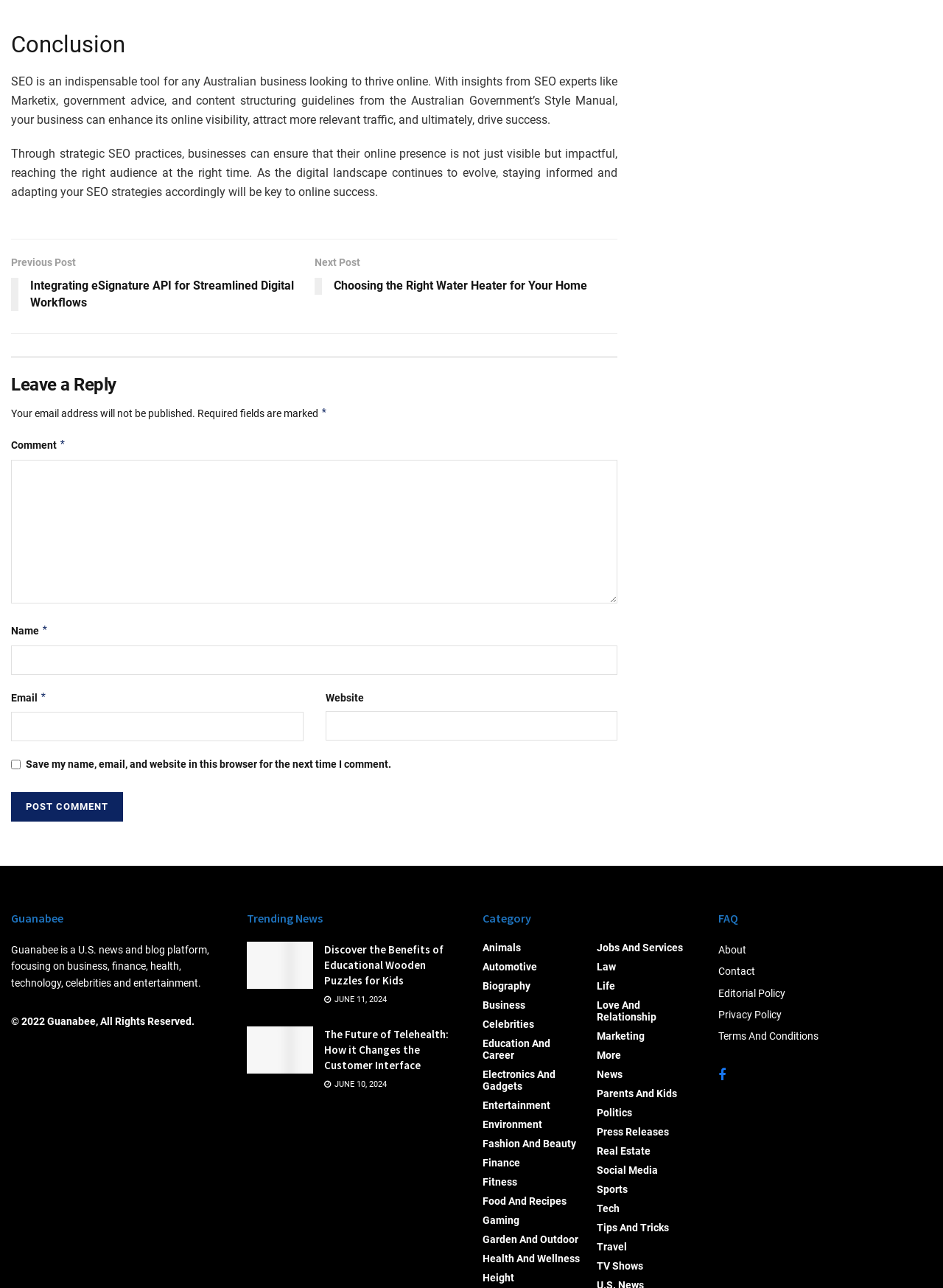Determine the bounding box coordinates for the region that must be clicked to execute the following instruction: "Post a comment".

[0.012, 0.615, 0.13, 0.638]